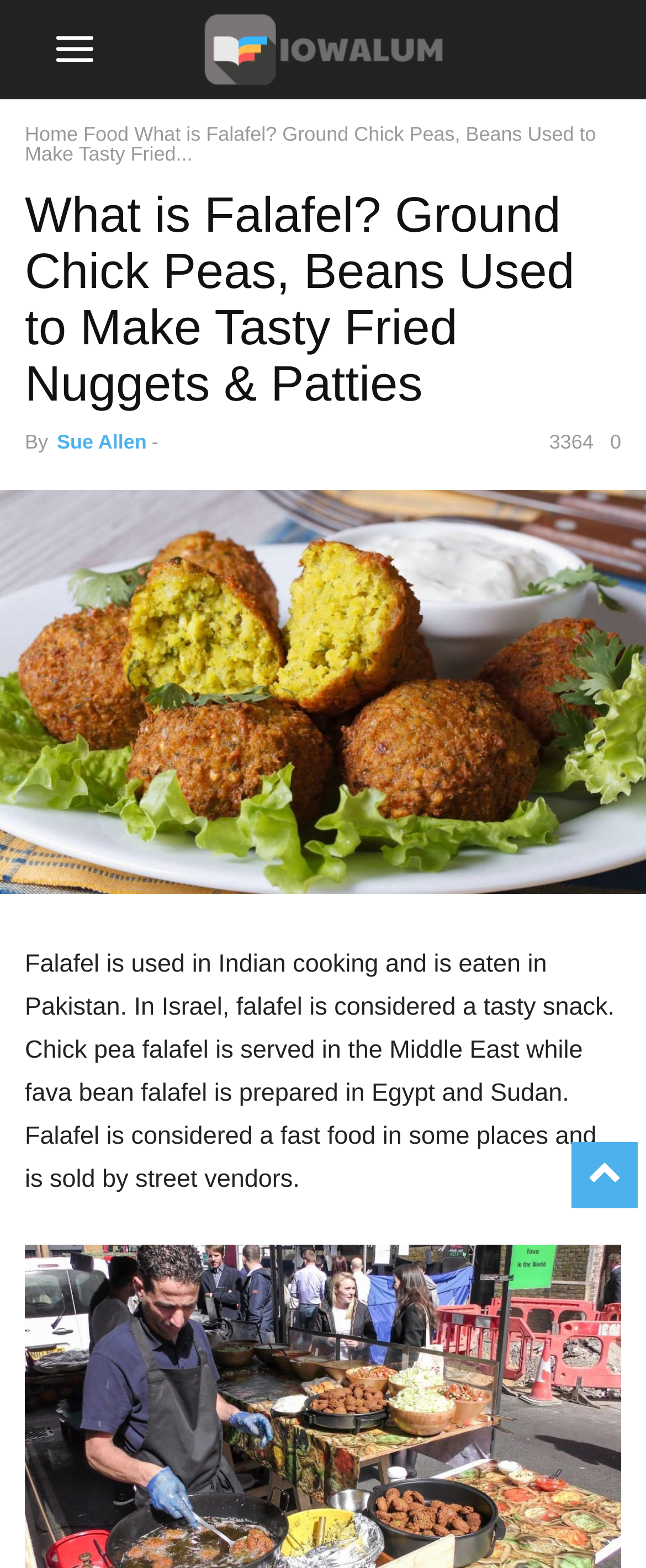Identify the main title of the webpage and generate its text content.

What is Falafel? Ground Chick Peas, Beans Used to Make Tasty Fried Nuggets & Patties